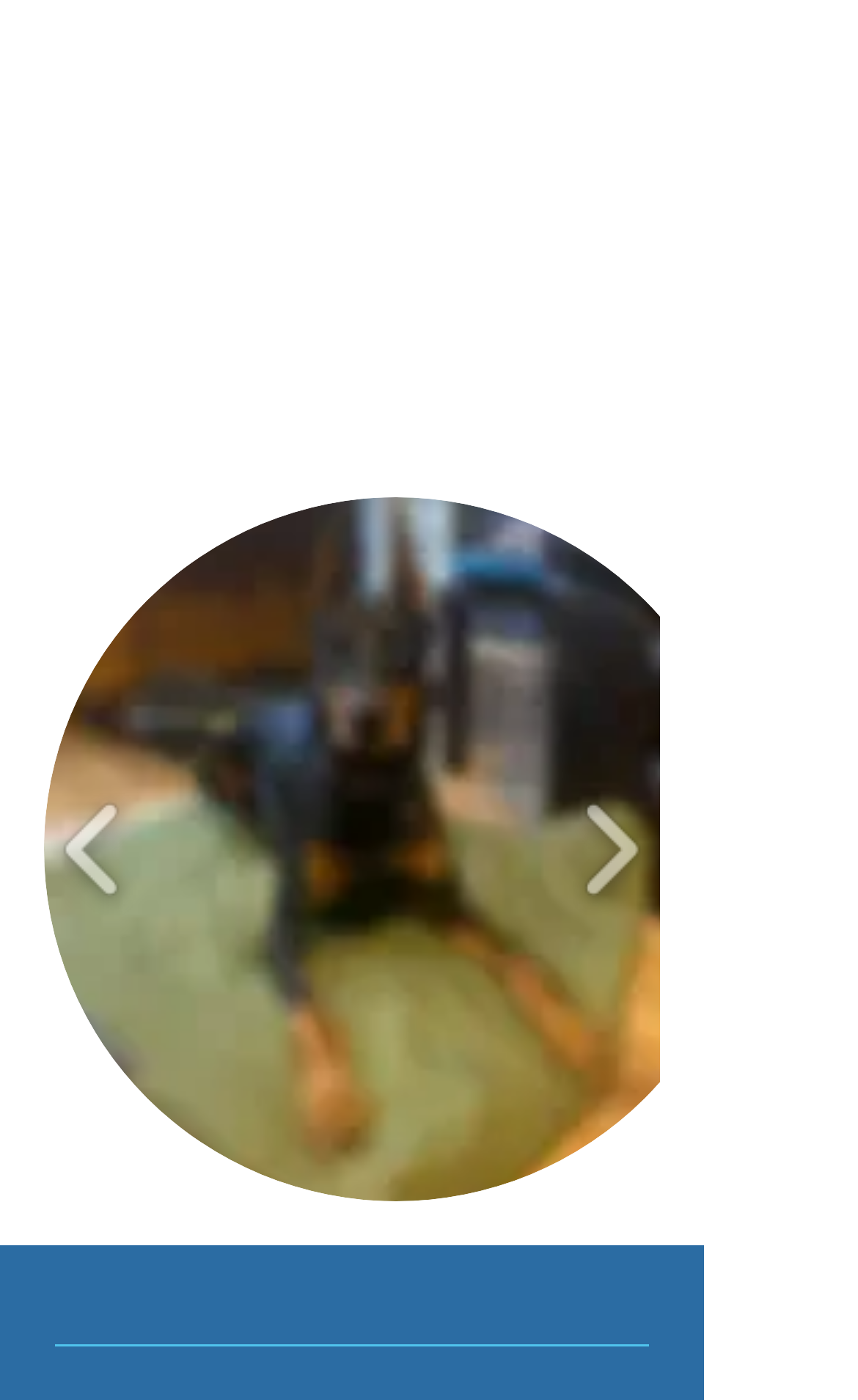Is the slider gallery located at the top of the page?
Please utilize the information in the image to give a detailed response to the question.

Based on the bounding box coordinates, the slider gallery is located in the middle of the page, with its top edge at y1 = 0.355 and its bottom edge at y2 = 0.858.